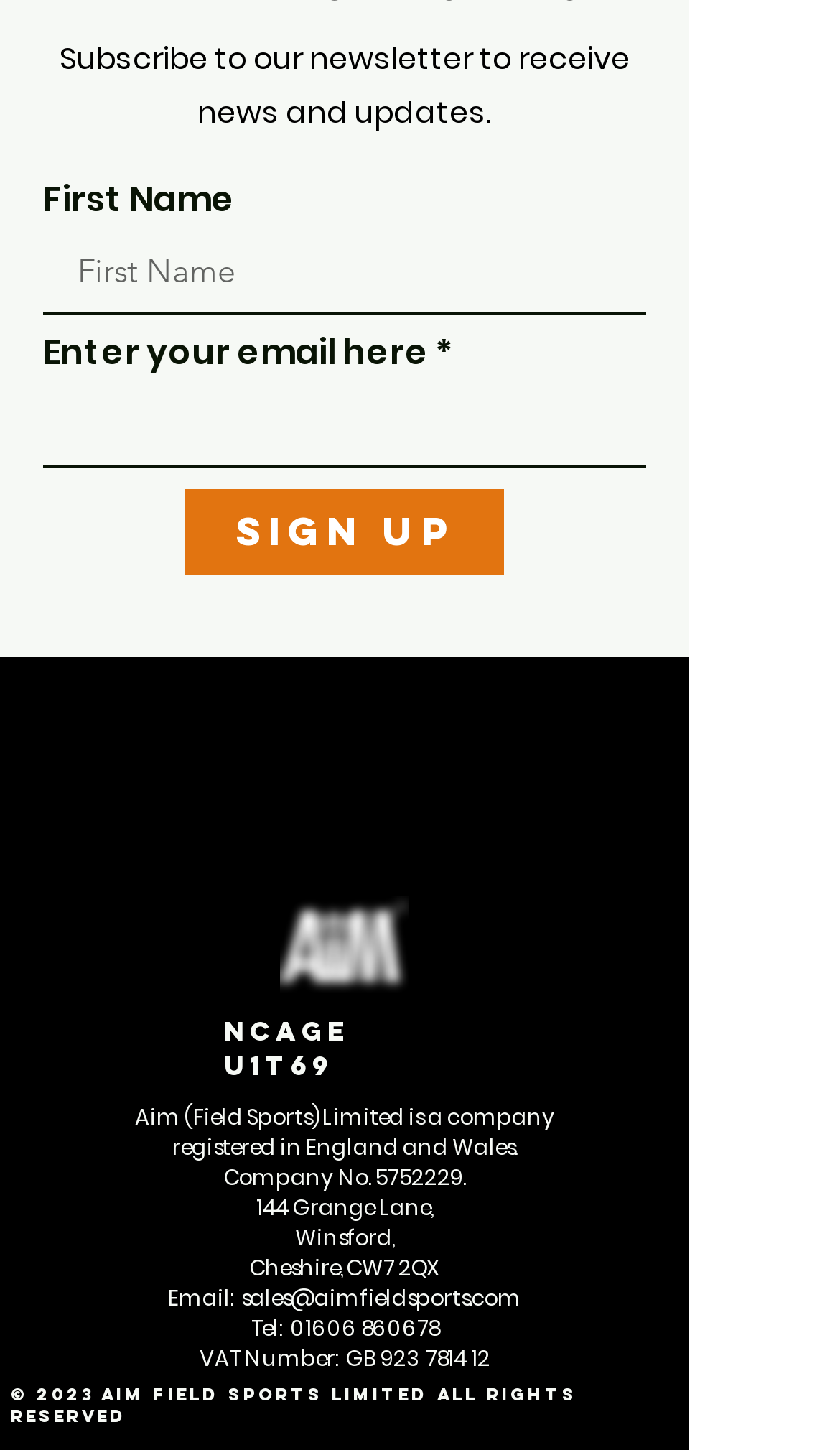Please find the bounding box coordinates of the clickable region needed to complete the following instruction: "Visit the Accessibility page". The bounding box coordinates must consist of four float numbers between 0 and 1, i.e., [left, top, right, bottom].

[0.233, 0.483, 0.585, 0.507]